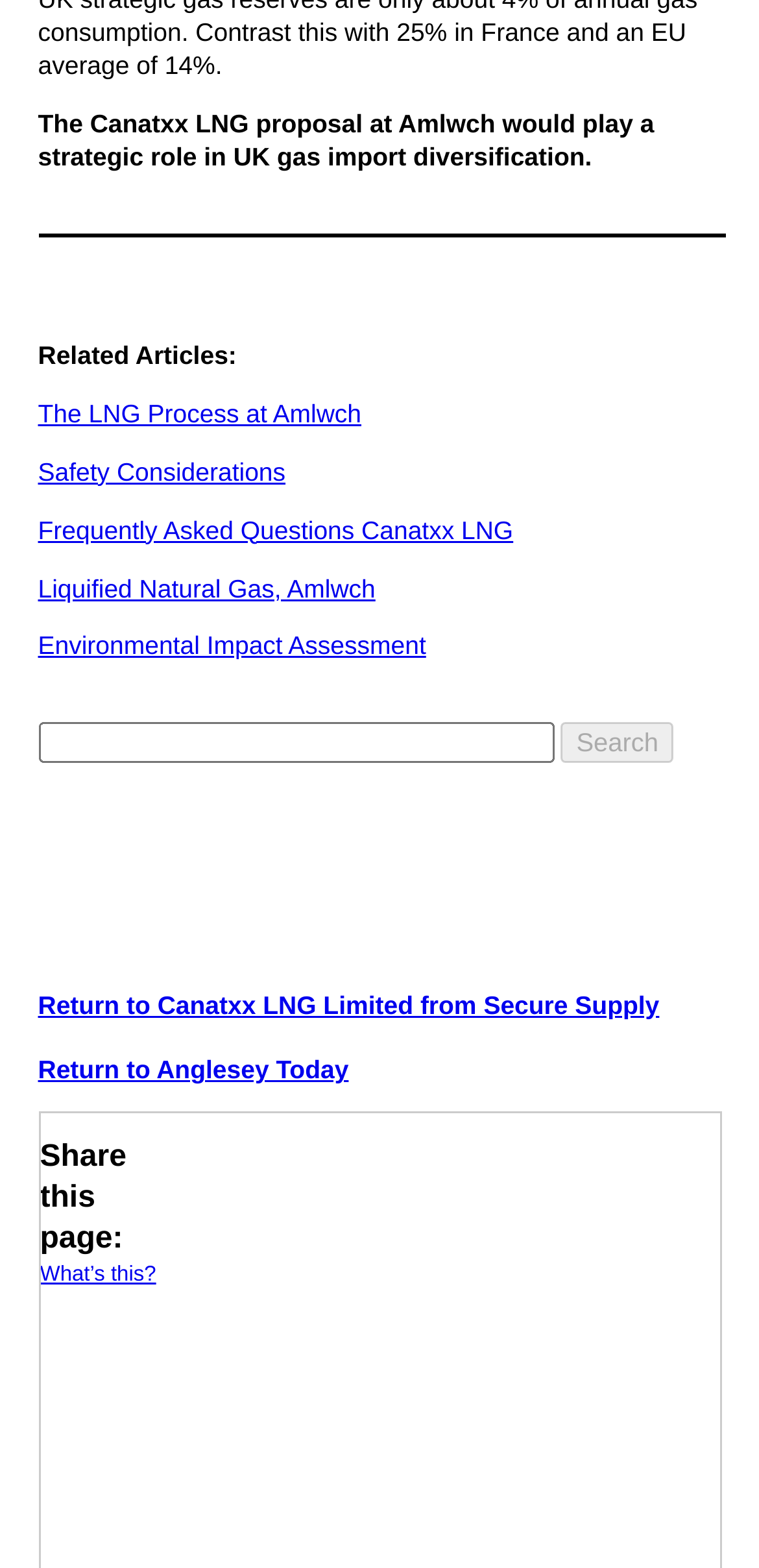Locate the bounding box coordinates of the clickable region to complete the following instruction: "Share this page."

[0.053, 0.726, 0.232, 0.822]